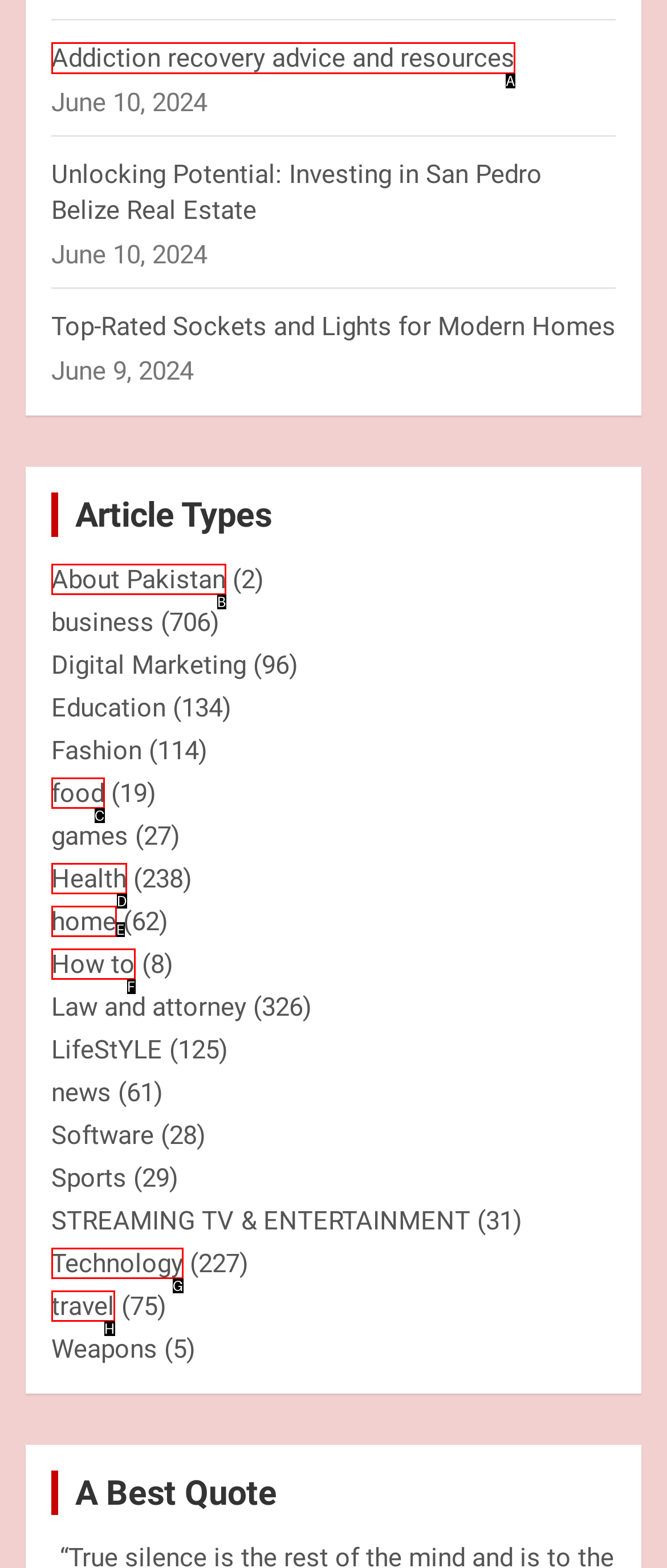Which choice should you pick to execute the task: Click on 'Addiction recovery advice and resources'
Respond with the letter associated with the correct option only.

A